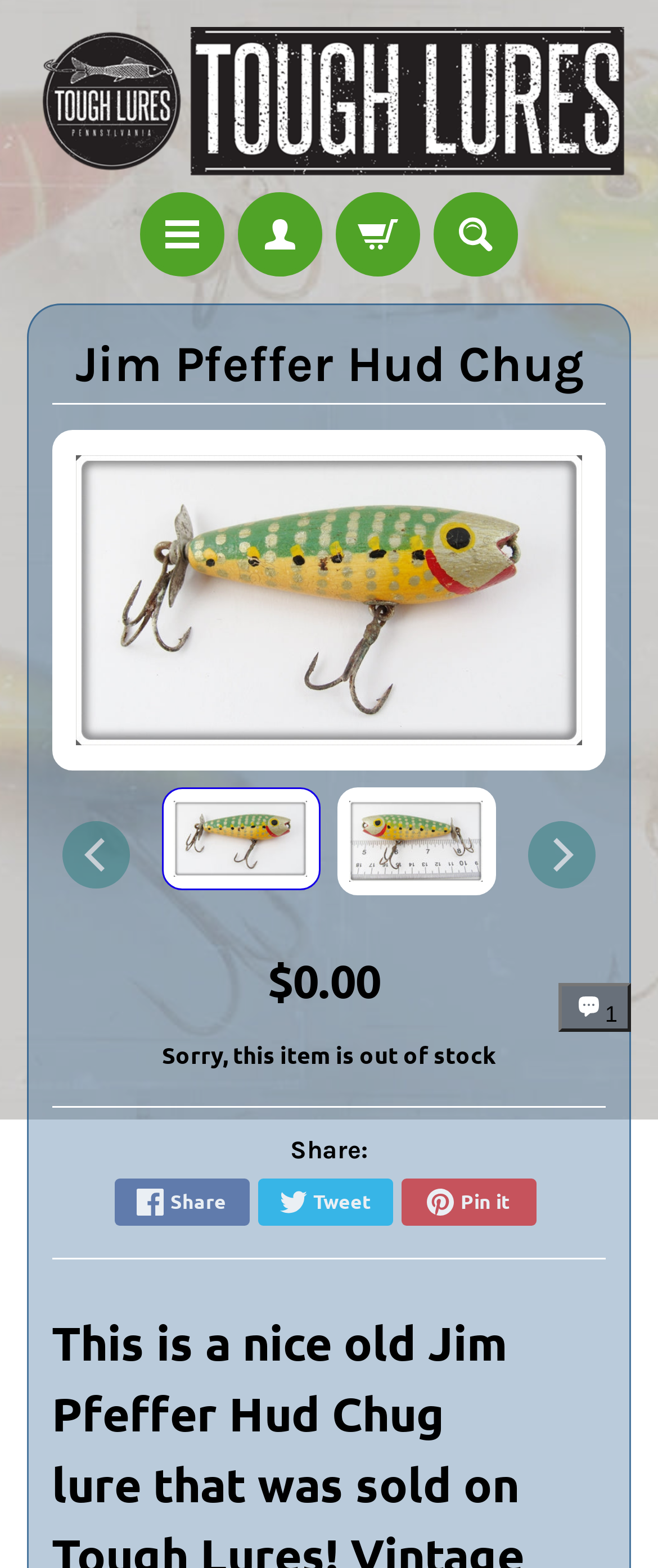Specify the bounding box coordinates of the area that needs to be clicked to achieve the following instruction: "Click on the 'Vintage Jim Pfeffer Hud Chug Lure' link".

[0.078, 0.275, 0.922, 0.491]